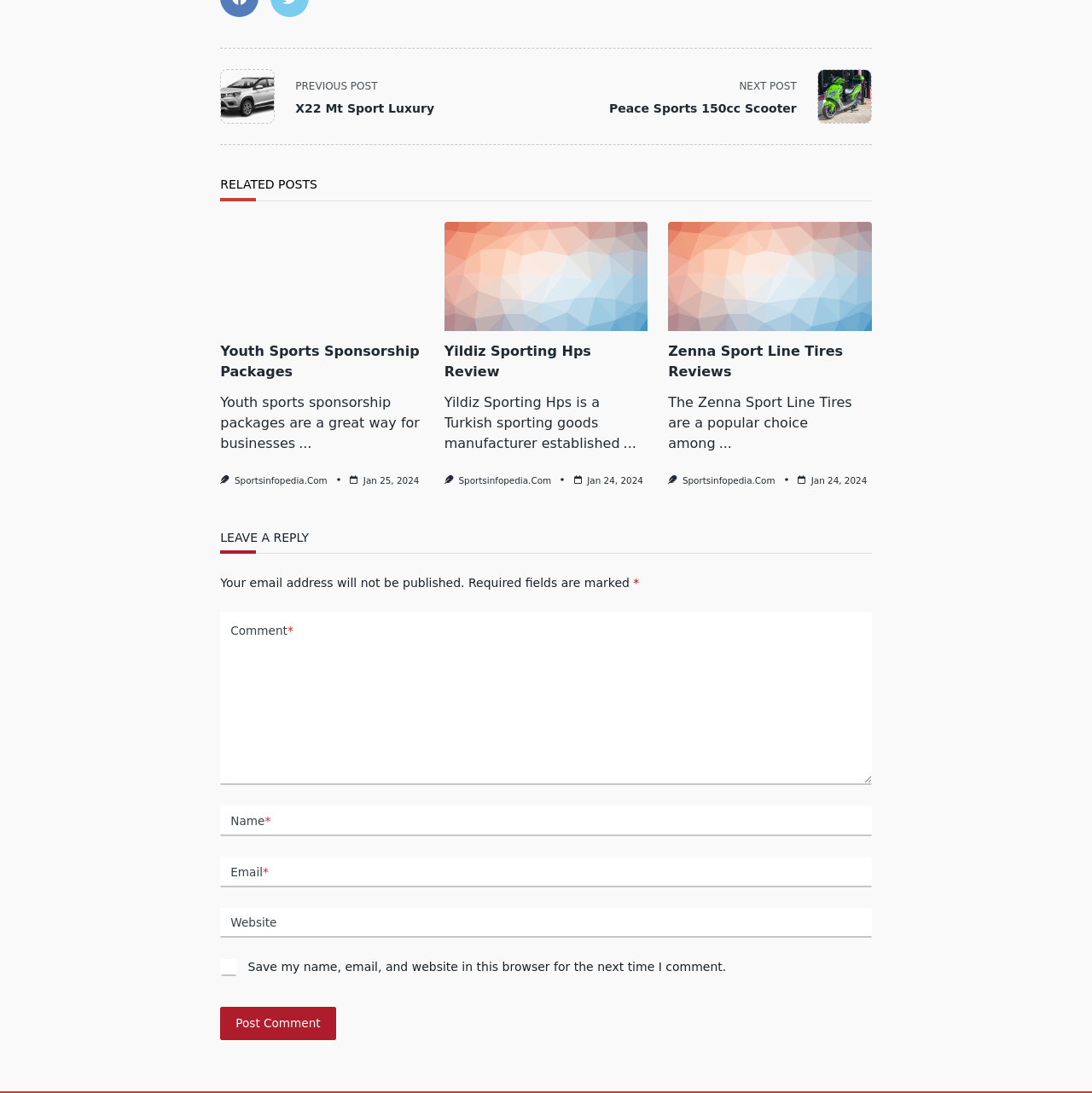What is the name of the sporting goods manufacturer?
Look at the image and answer the question with a single word or phrase.

Yildiz Sporting Hps